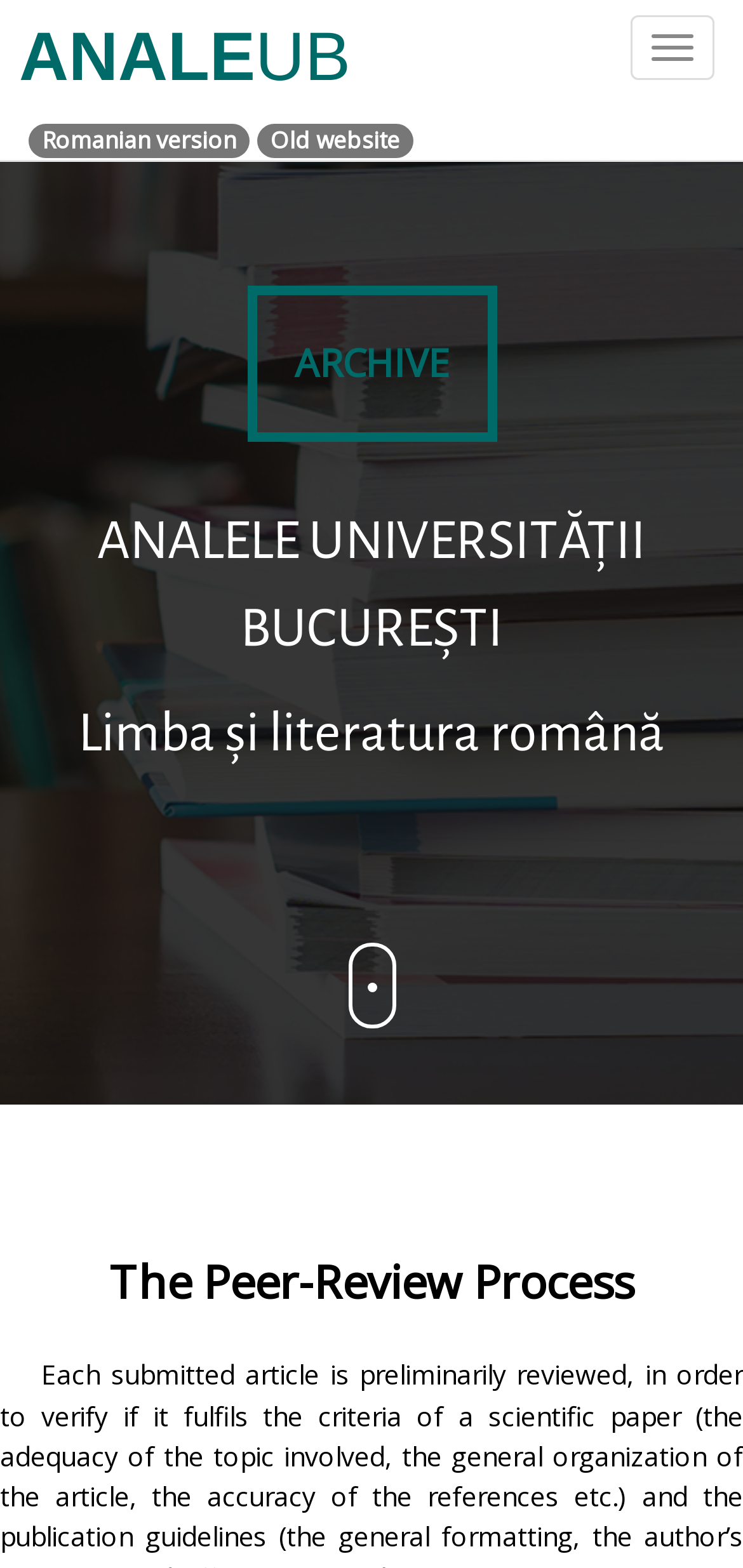Summarize the contents and layout of the webpage in detail.

The webpage appears to be a university website, specifically the Anale UB (Universitatea Bucuresti) webpage. At the top right corner, there is a button with no text. Below it, on the top left, there is a link to the Romanian version of the website, and next to it, a link to the old website. 

On the top center, there is a heading "ANALEUB" which is likely the title of the webpage. Below it, there is a larger heading "ARCHIVE" with a link to the archive section. 

The main content of the webpage is divided into two sections. On the left, there is a static text "ANALELE UNIVERSITĂȚII BUCUREȘTI" which is the title of the university's journal, and below it, a subtitle "Limba și literatura română" which translates to "Romanian Language and Literature". 

On the bottom of the webpage, there is a heading "The Peer-Review Process" which is likely a section explaining the review process for academic papers.